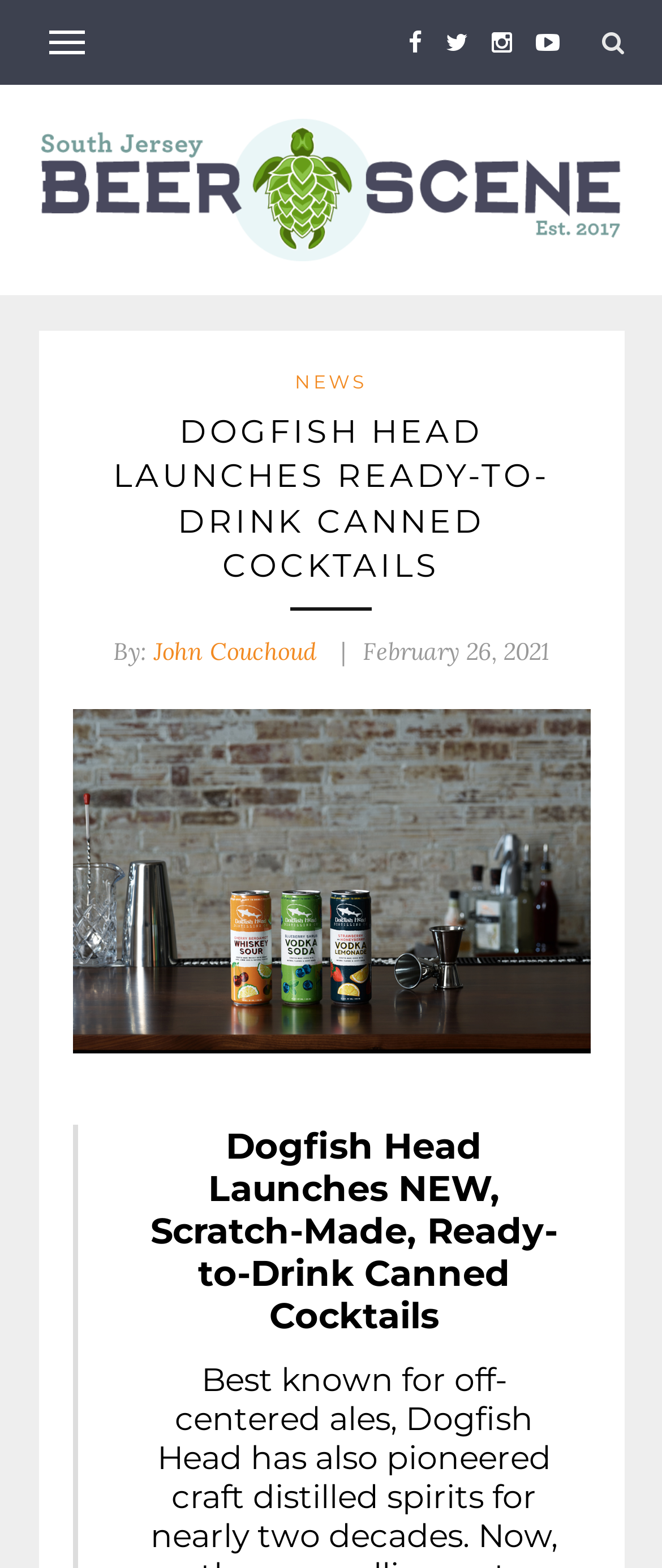Locate and generate the text content of the webpage's heading.

DOGFISH HEAD LAUNCHES READY-TO-DRINK CANNED COCKTAILS